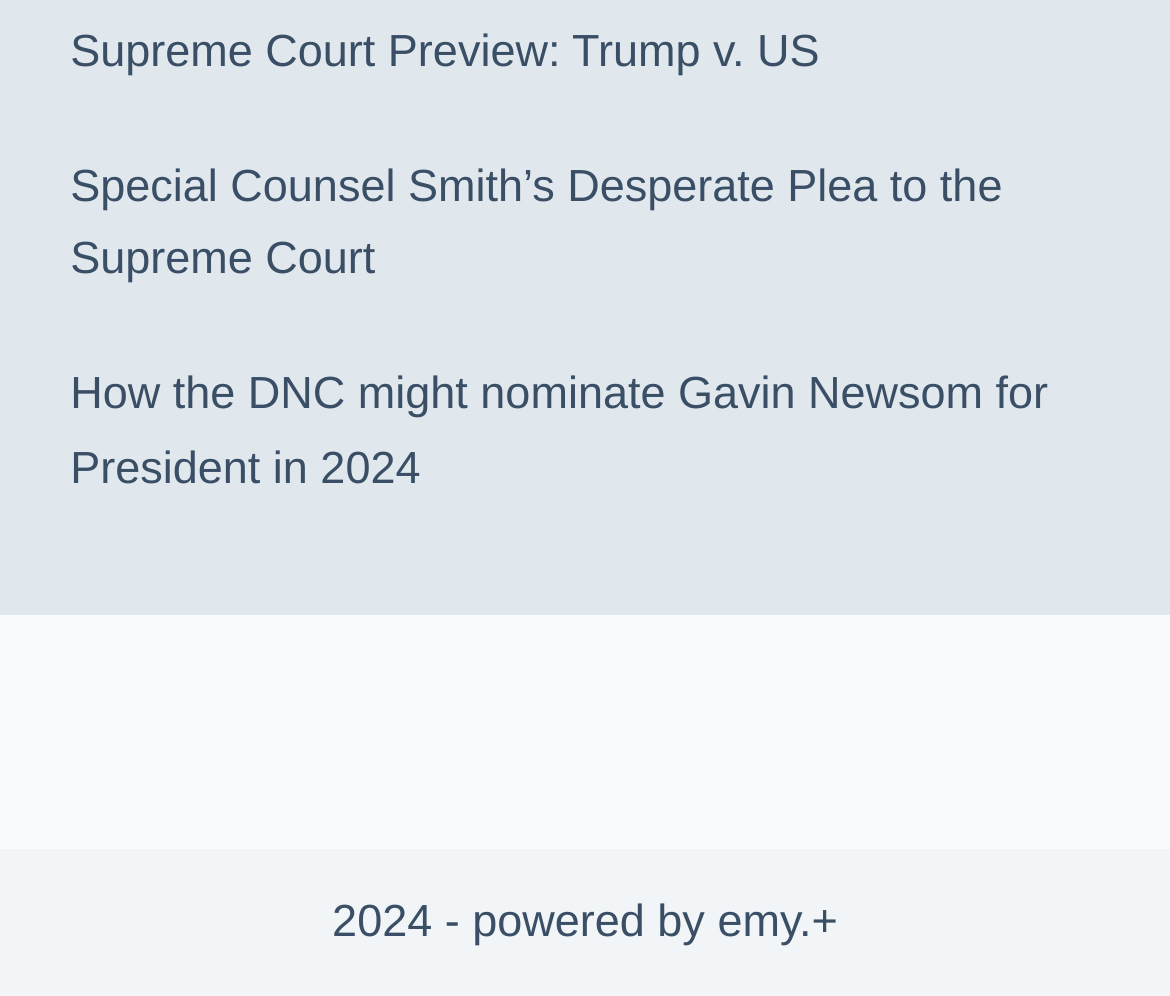Determine the bounding box coordinates for the HTML element mentioned in the following description: "emy.+". The coordinates should be a list of four floats ranging from 0 to 1, represented as [left, top, right, bottom].

[0.613, 0.899, 0.716, 0.95]